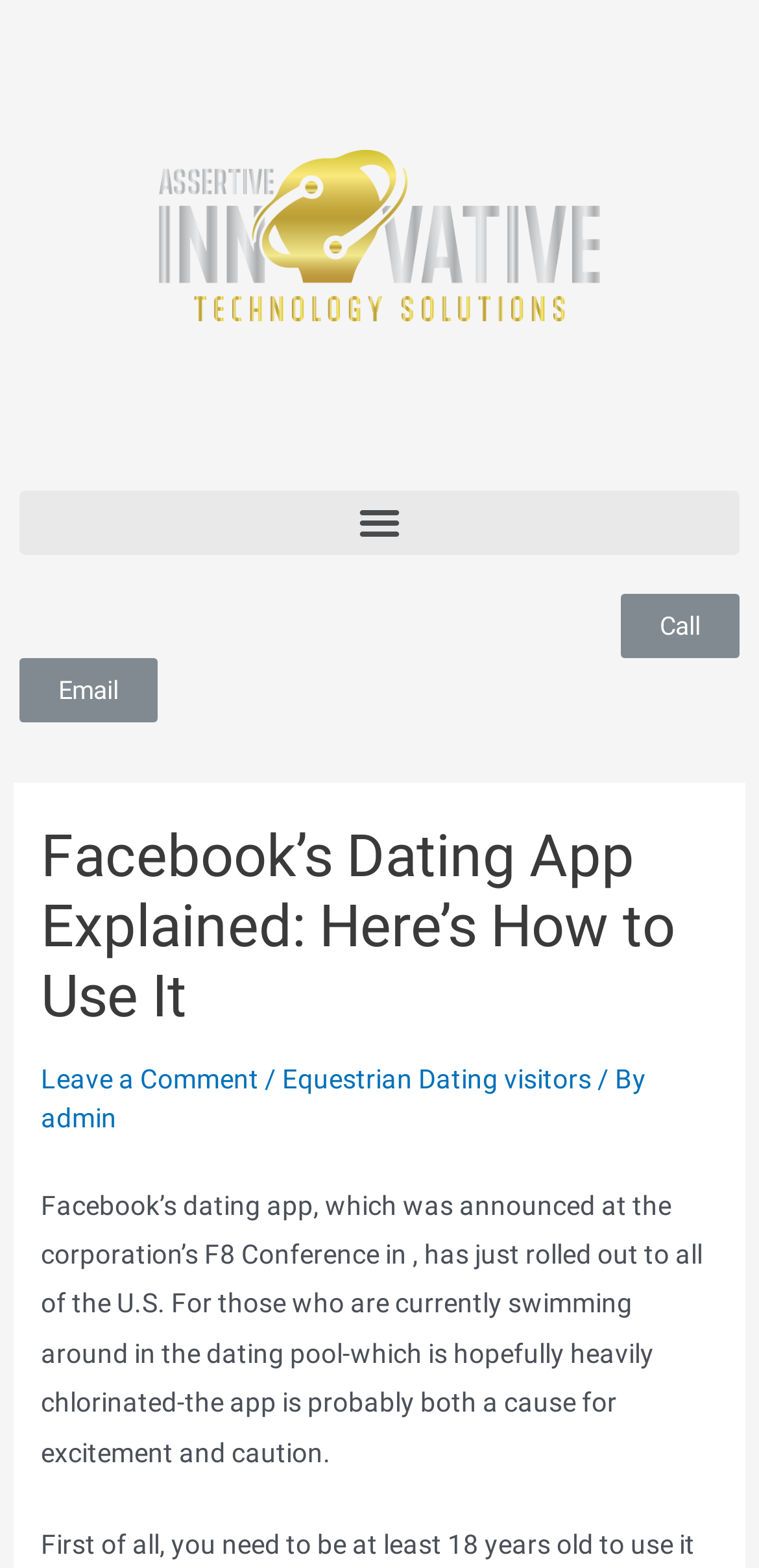Describe all the visual and textual components of the webpage comprehensively.

The webpage is about Facebook's dating app, with a main heading "Facebook's Dating App Explained: Here's How to Use It" located at the top center of the page. Below the heading, there are three links: "Leave a Comment", "Equestrian Dating visitors", and "admin", positioned from left to right. A slash and "By" text separate the second and third links.

Above the heading, there are three buttons: "Menu Toggle" at the top left, "Call" at the top right, and "Email" at the top center. The "Menu Toggle" button is relatively small compared to the other two buttons.

The main content of the webpage is a paragraph of text that starts with "Facebook's dating app, which was announced at the corporation's F8 Conference in, has just rolled out to all of the U.S." and continues to explain the app's features and implications. This text is located below the heading and links, taking up most of the page's content area.